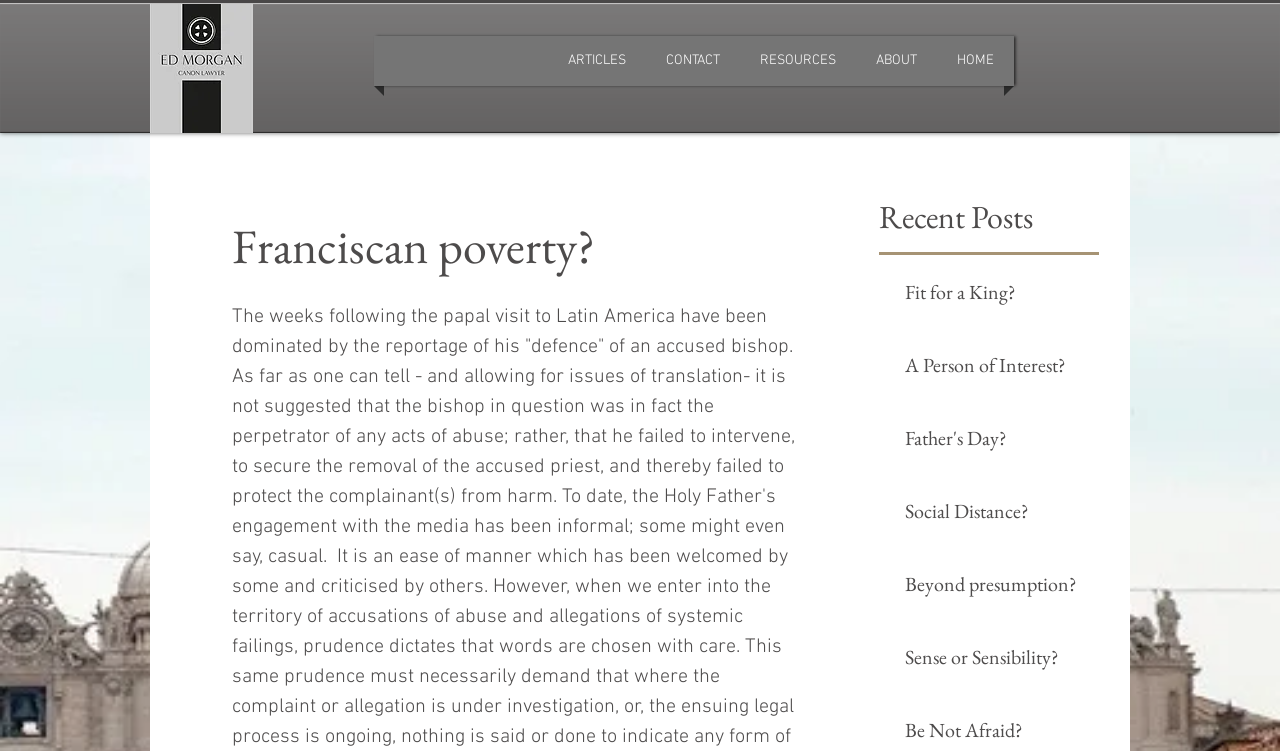Using floating point numbers between 0 and 1, provide the bounding box coordinates in the format (top-left x, top-left y, bottom-right x, bottom-right y). Locate the UI element described here: A Person of Interest?

[0.707, 0.467, 0.849, 0.515]